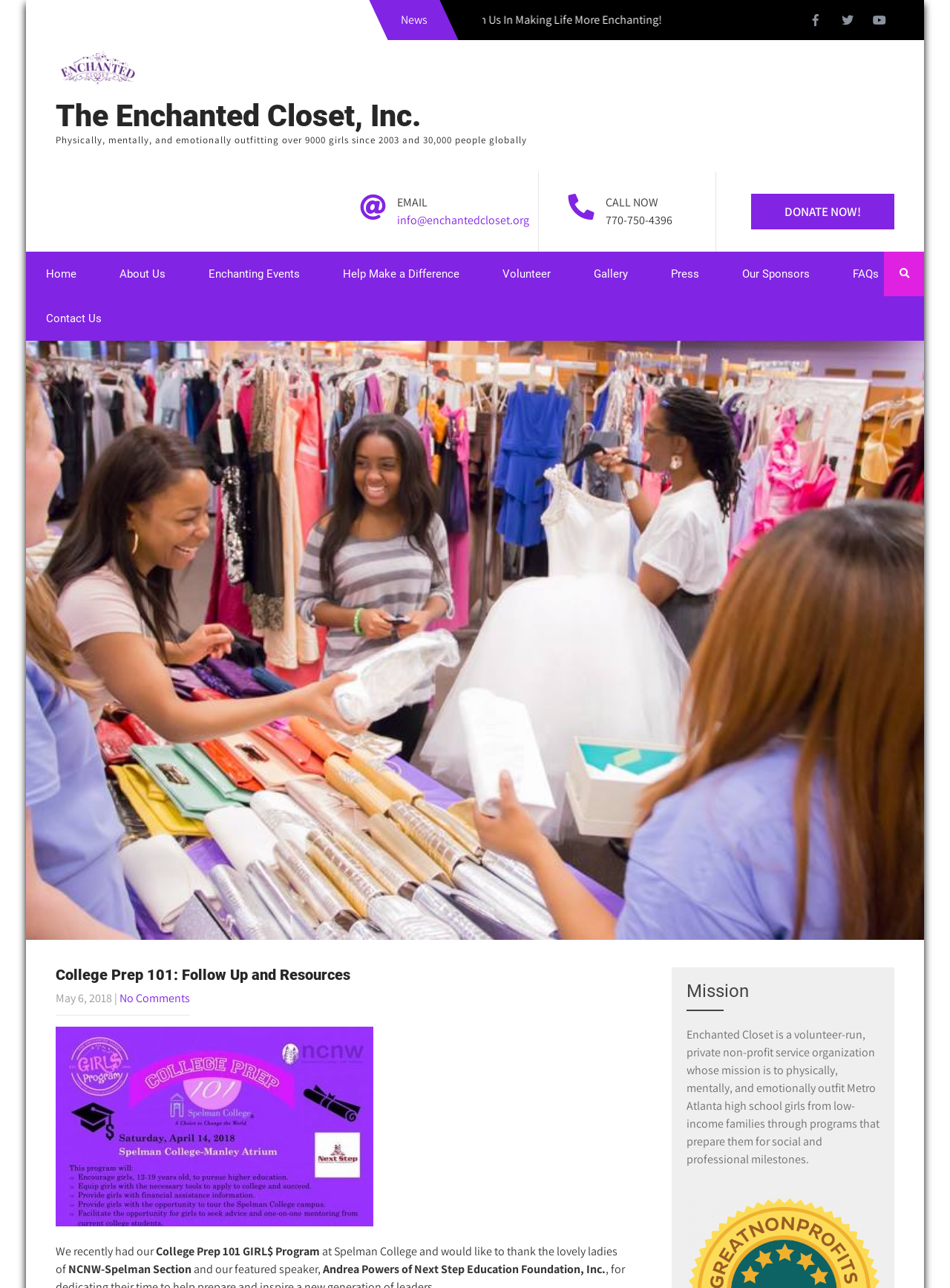Please find the bounding box coordinates of the element that you should click to achieve the following instruction: "Call 'The Enchanted Closet, Inc.' now". The coordinates should be presented as four float numbers between 0 and 1: [left, top, right, bottom].

[0.638, 0.165, 0.708, 0.177]